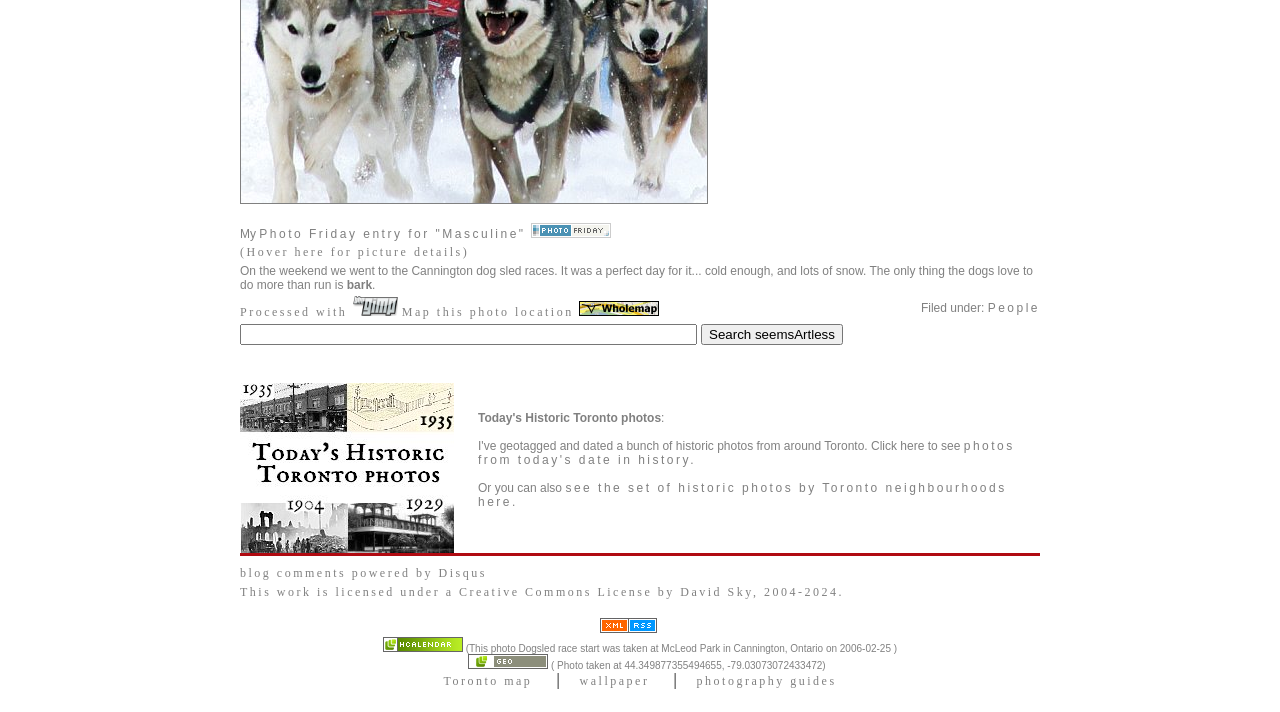Provide the bounding box coordinates, formatted as (top-left x, top-left y, bottom-right x, bottom-right y), with all values being floating point numbers between 0 and 1. Identify the bounding box of the UI element that matches the description: blog comments powered by Disqus

[0.188, 0.795, 0.38, 0.815]